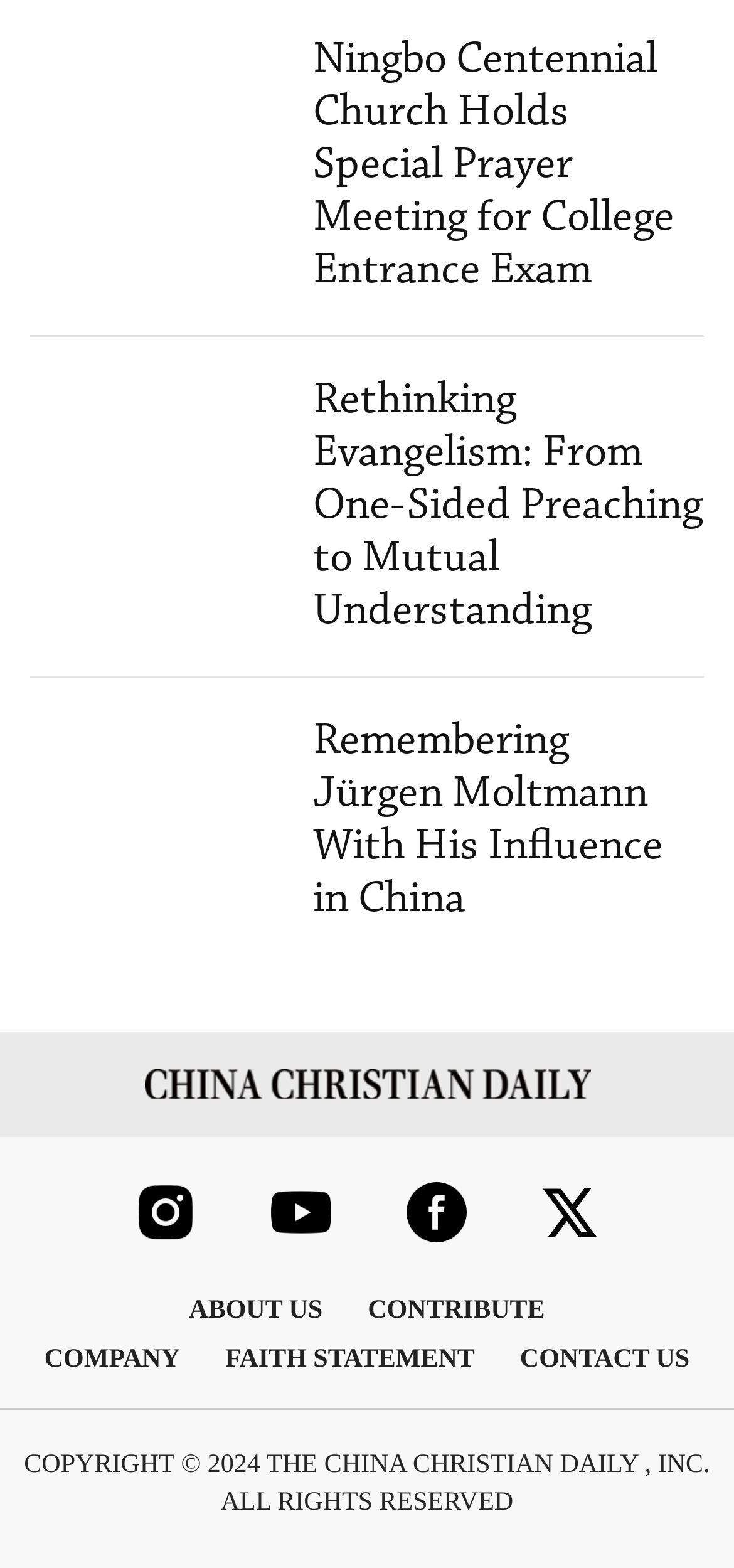Determine the bounding box coordinates of the UI element described by: "COMPANY".

[0.03, 0.855, 0.276, 0.886]